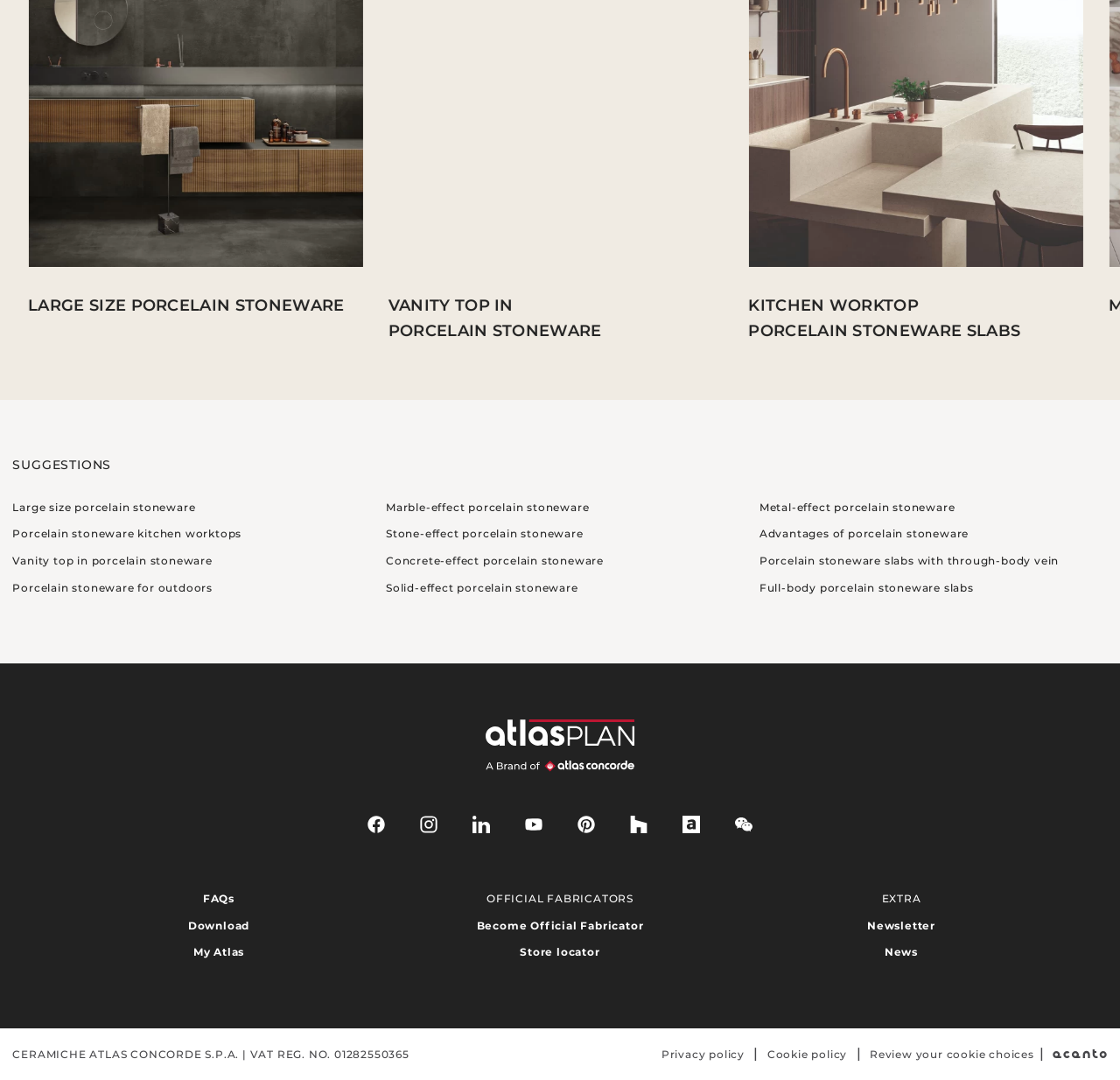What is the purpose of the 'OFFICIAL FABRICATORS' section? Observe the screenshot and provide a one-word or short phrase answer.

To provide information on becoming an official fabricator